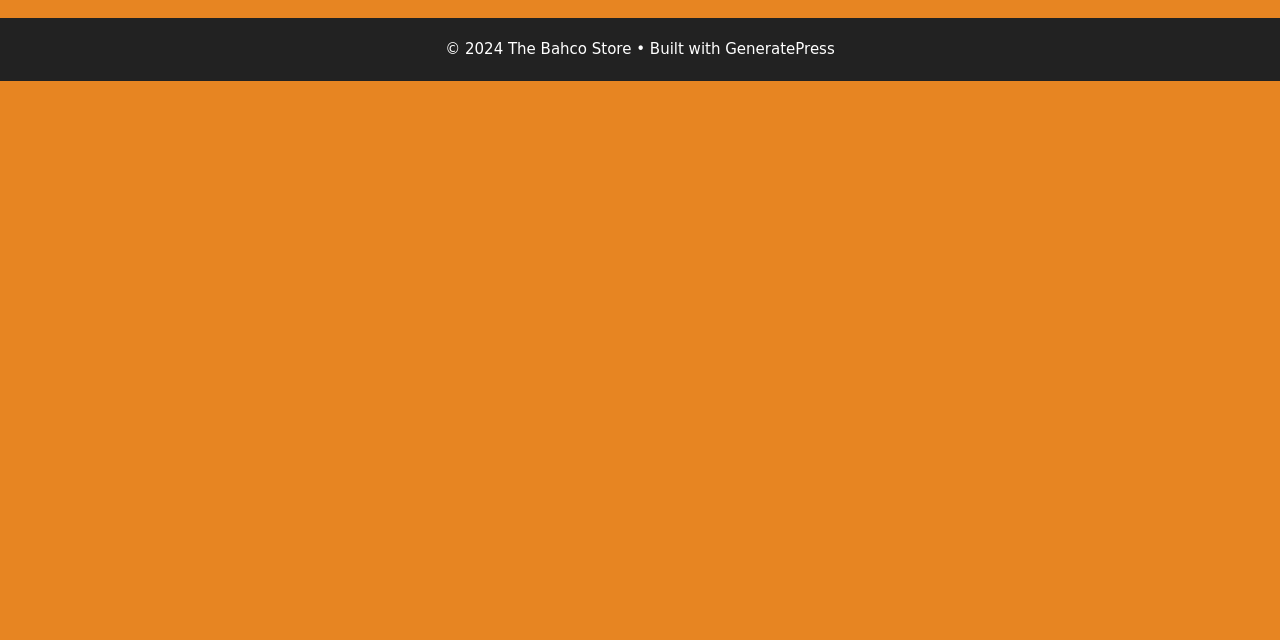Locate the UI element described as follows: "GeneratePress". Return the bounding box coordinates as four float numbers between 0 and 1 in the order [left, top, right, bottom].

[0.567, 0.062, 0.652, 0.091]